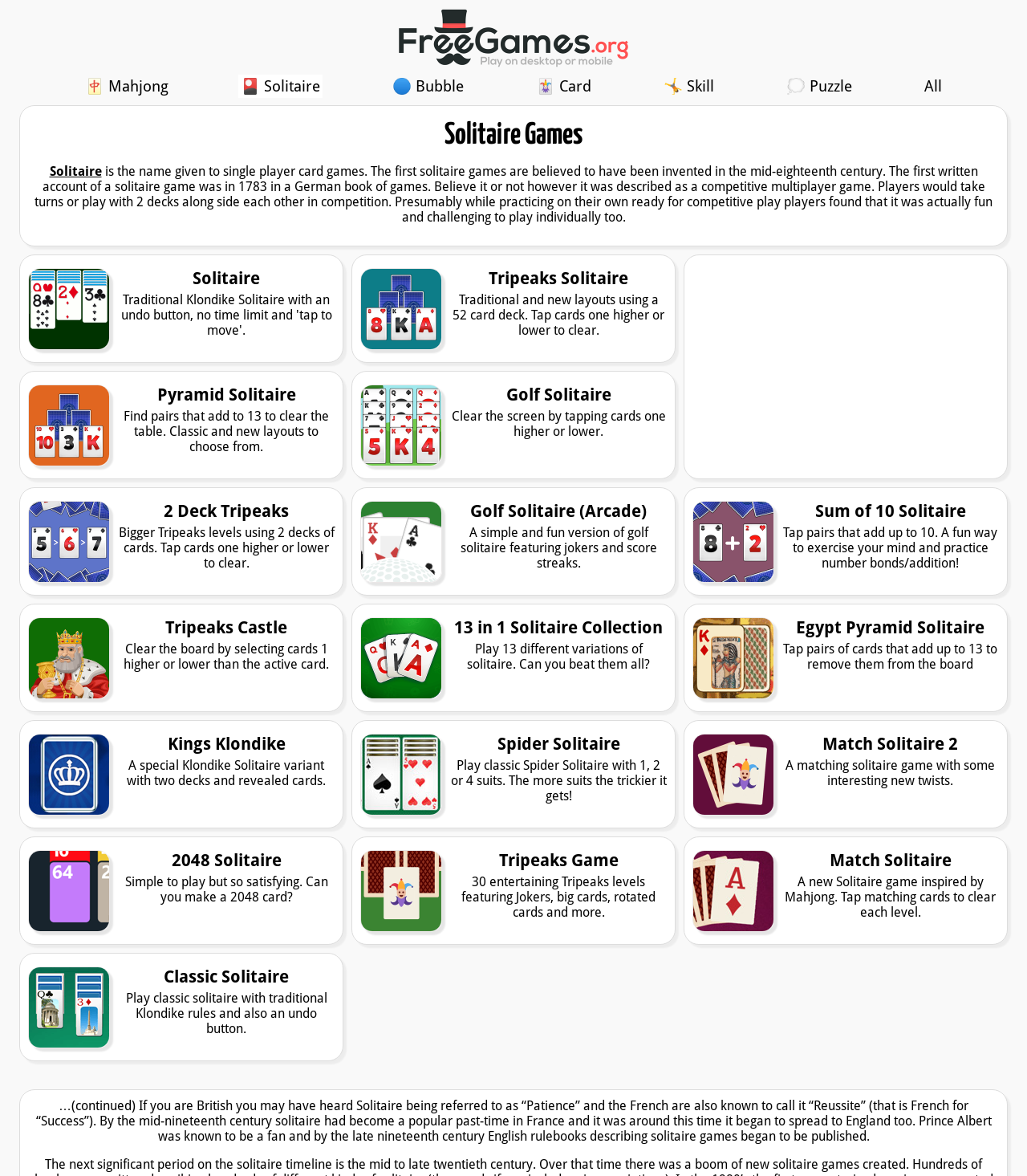Find the bounding box coordinates of the element to click in order to complete this instruction: "Share the article on Facebook". The bounding box coordinates must be four float numbers between 0 and 1, denoted as [left, top, right, bottom].

None